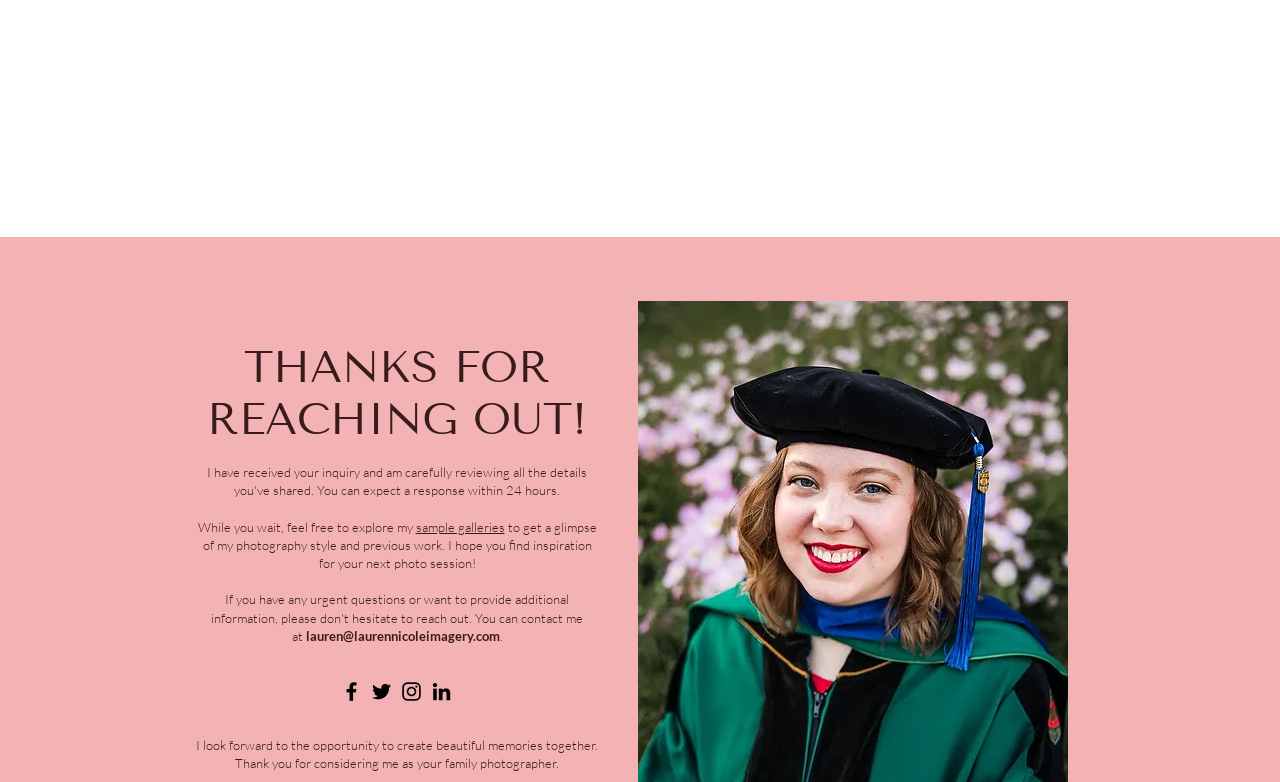What is the photographer's email address?
Answer the question with as much detail as possible.

The photographer's email address is obtained from the link 'lauren@laurennicoleimagery.com' at the bottom of the webpage.